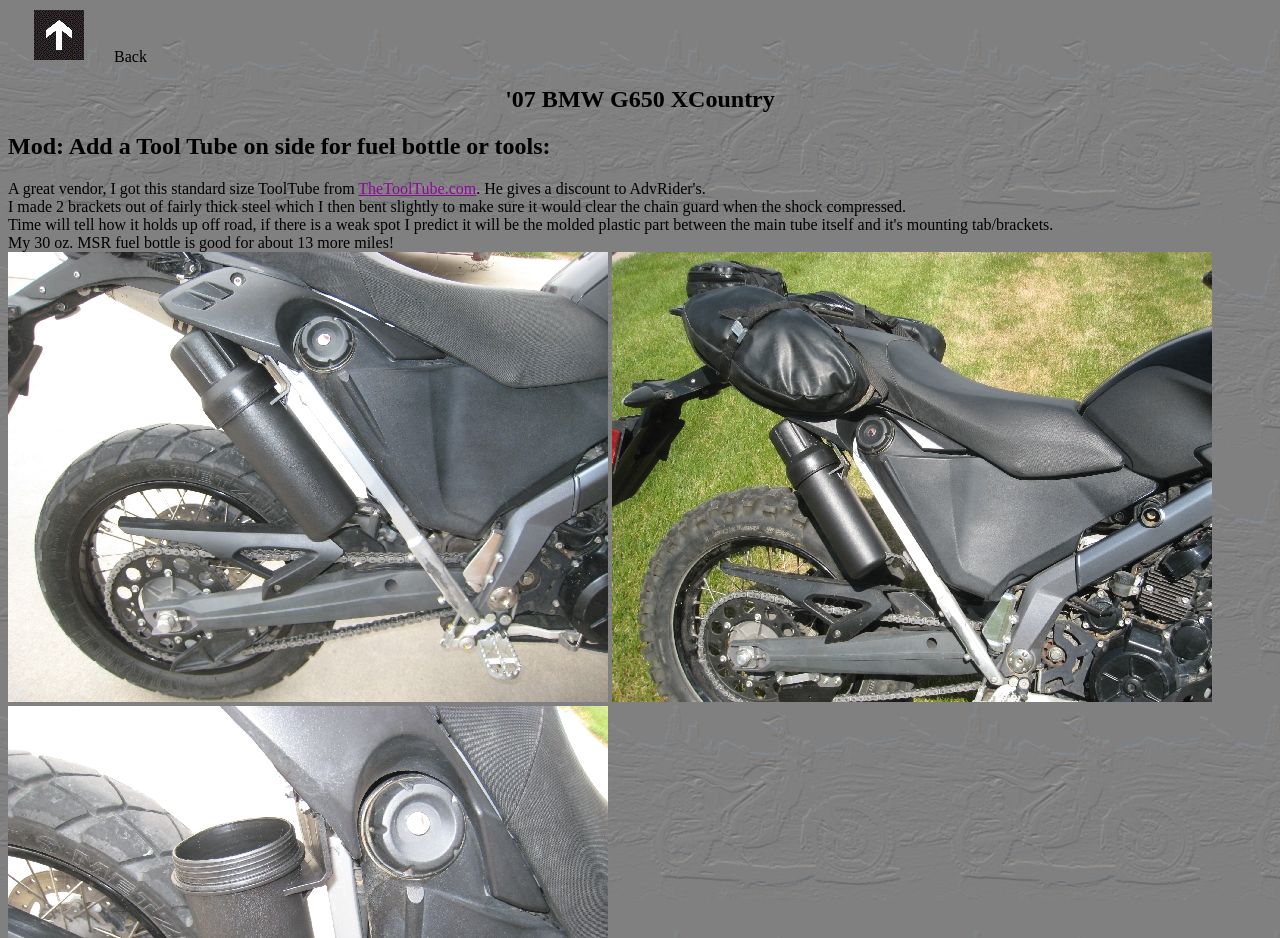What is the purpose of the ToolTube?
Answer the question with just one word or phrase using the image.

for fuel bottle or tools